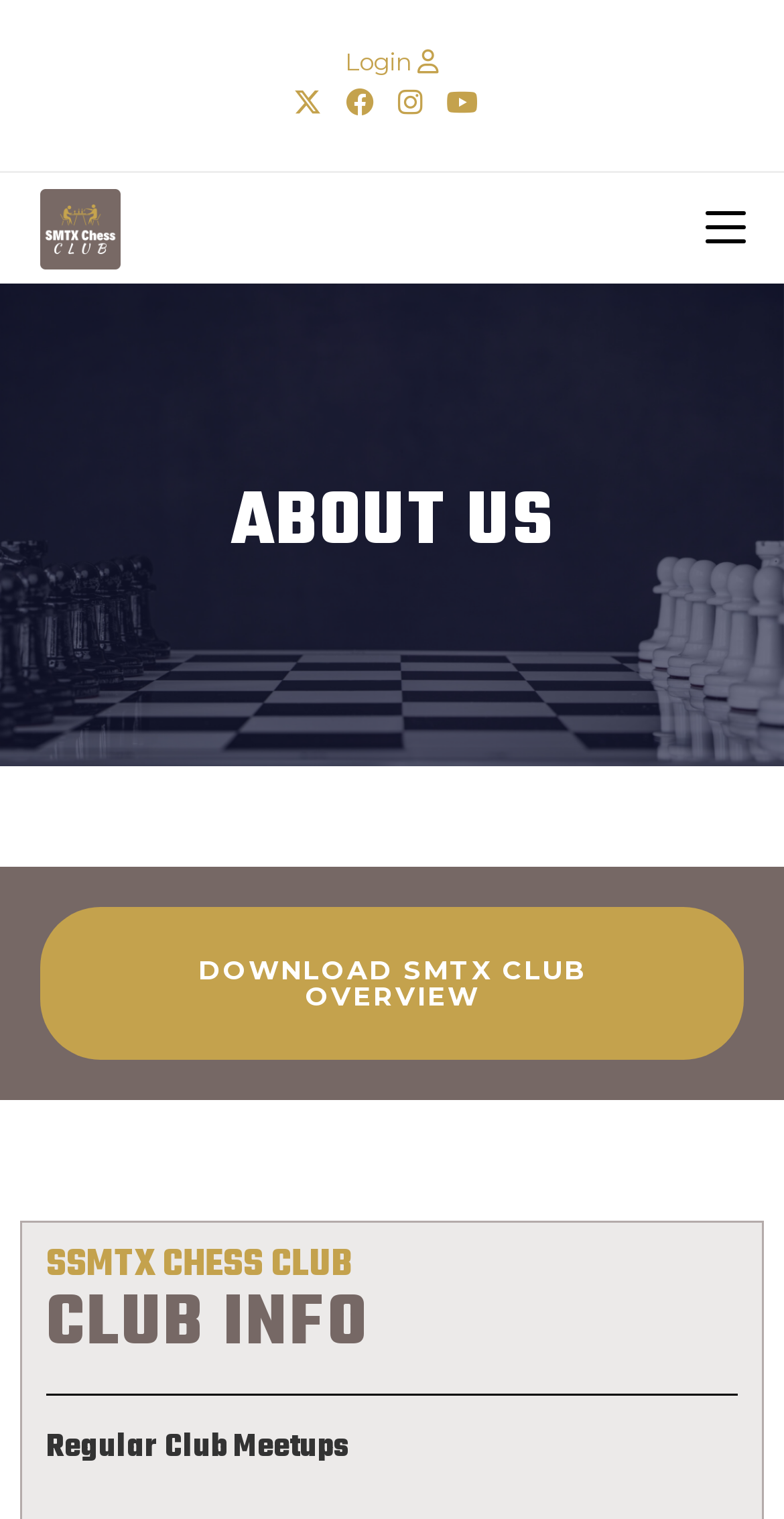Identify the bounding box of the UI element described as follows: "alt="SMTX Chess Club"". Provide the coordinates as four float numbers in the range of 0 to 1 [left, top, right, bottom].

[0.05, 0.136, 0.153, 0.161]